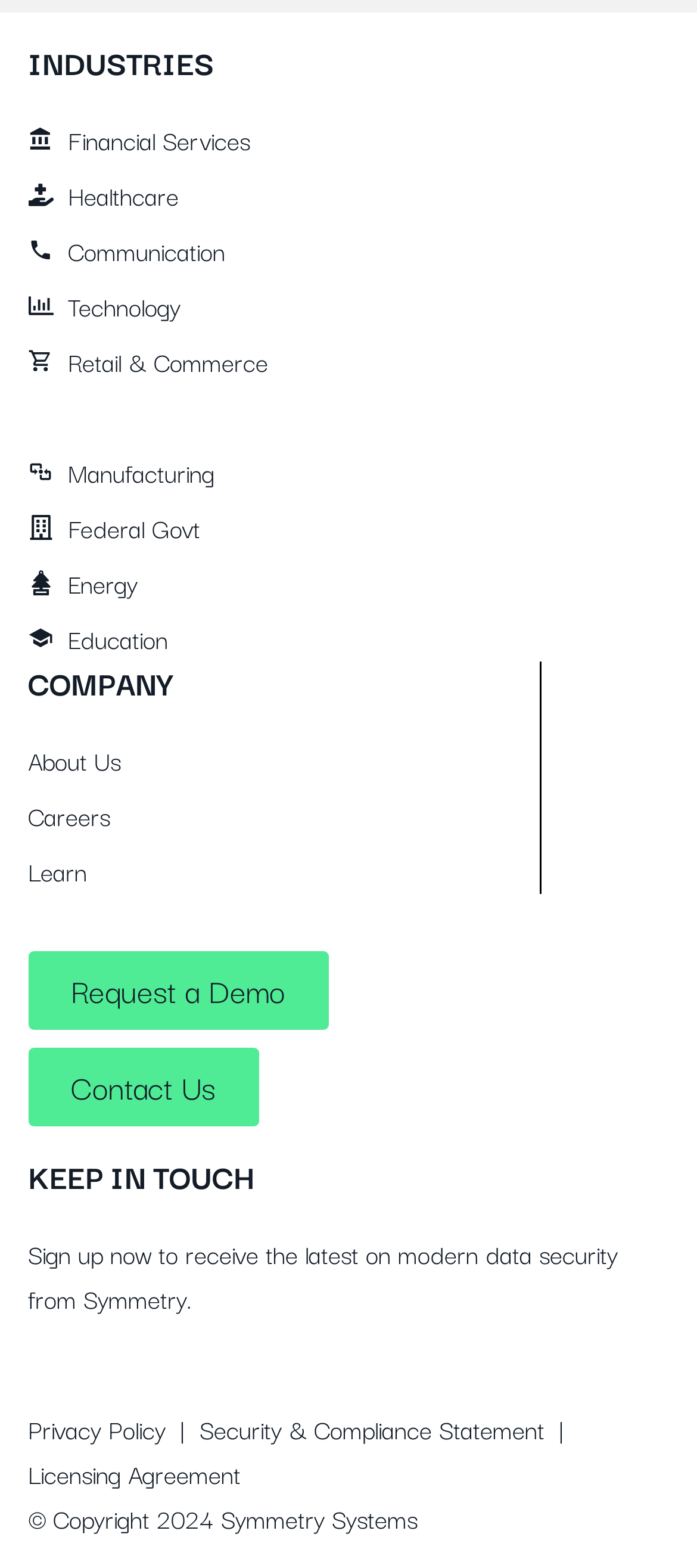What is the last link under 'COMPANY'?
Answer the question with just one word or phrase using the image.

Contact Us